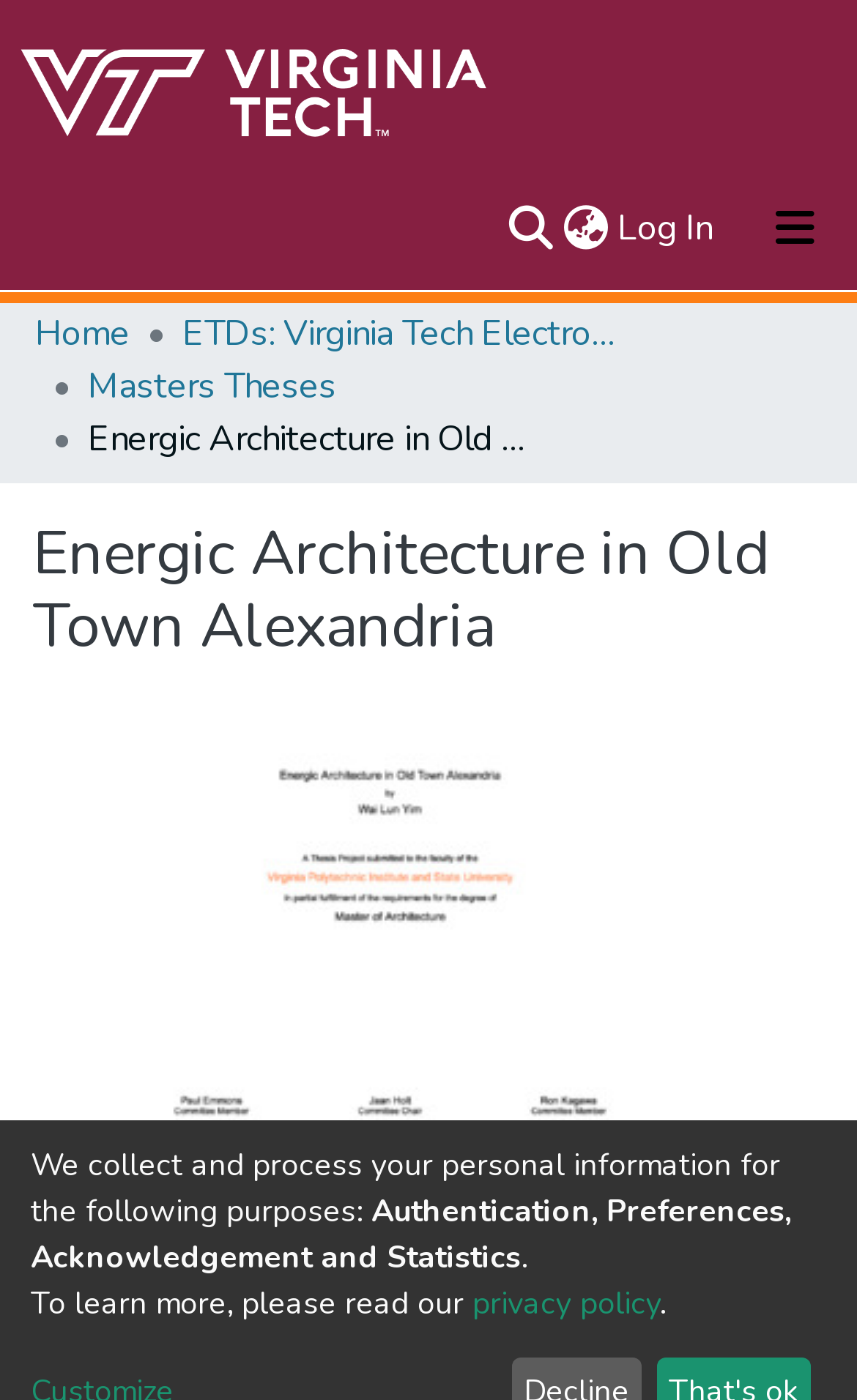Please identify the bounding box coordinates of the region to click in order to complete the given instruction: "View the privacy policy". The coordinates should be four float numbers between 0 and 1, i.e., [left, top, right, bottom].

[0.551, 0.916, 0.769, 0.946]